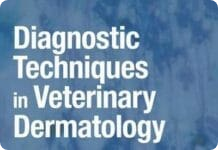What type of animals is the field of veterinary dermatology focused on? Using the information from the screenshot, answer with a single word or phrase.

dogs and cats